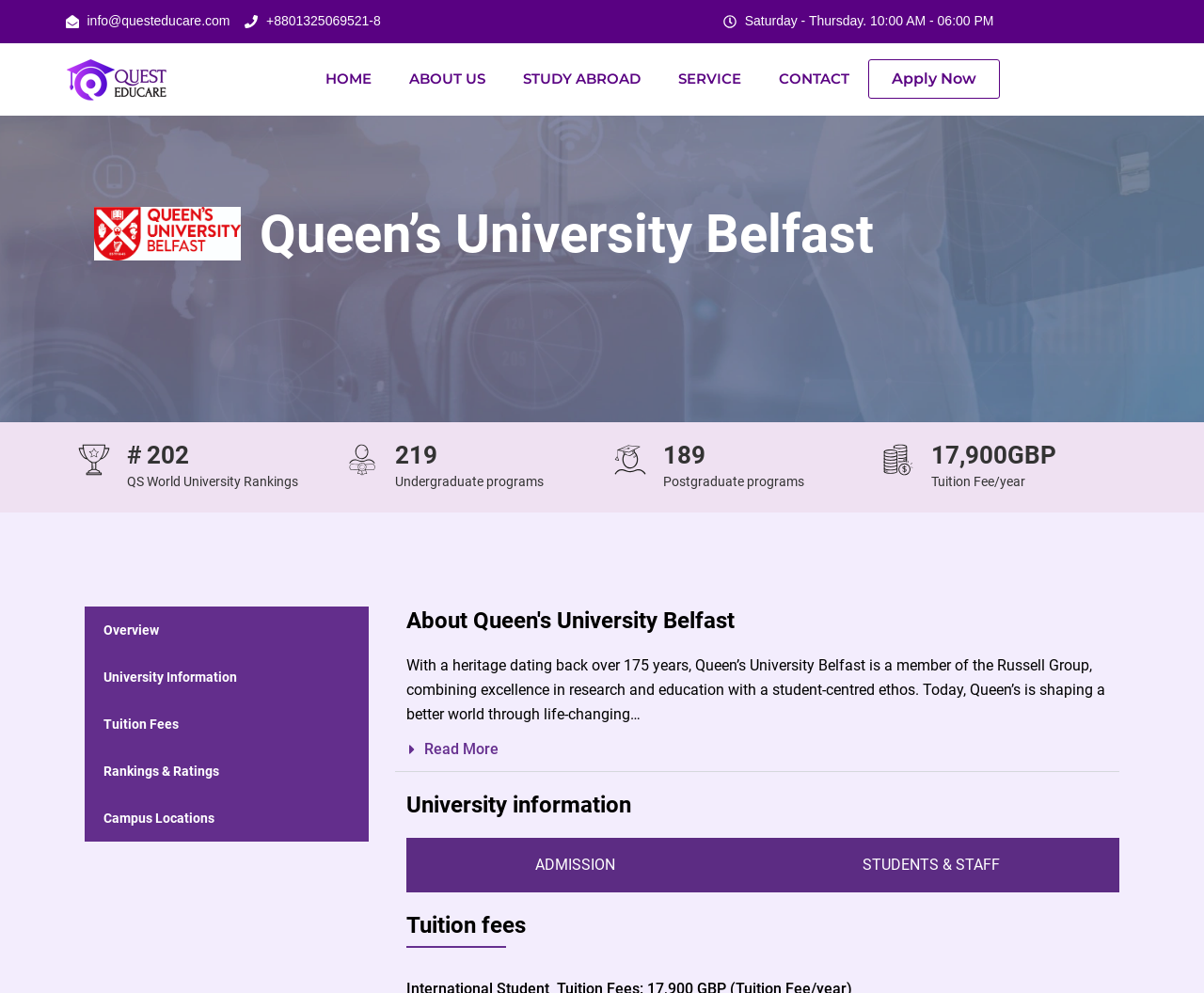Using the provided description Rankings & Ratings, find the bounding box coordinates for the UI element. Provide the coordinates in (top-left x, top-left y, bottom-right x, bottom-right y) format, ensuring all values are between 0 and 1.

[0.07, 0.753, 0.306, 0.801]